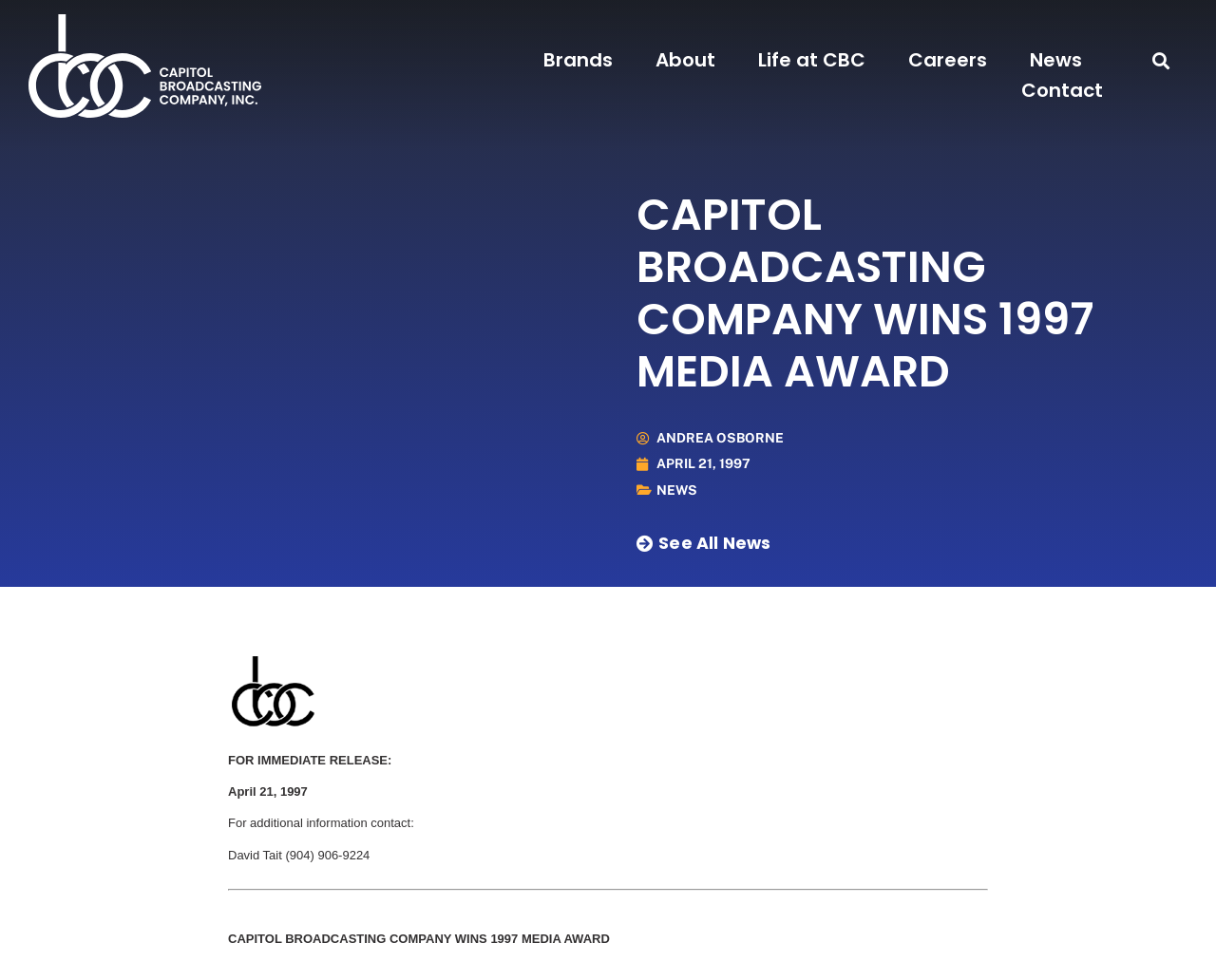Please answer the following question as detailed as possible based on the image: 
Who is the contact person for additional information?

The contact person for additional information is mentioned in the StaticText 'For additional information contact: David Tait (904) 906-9224'.